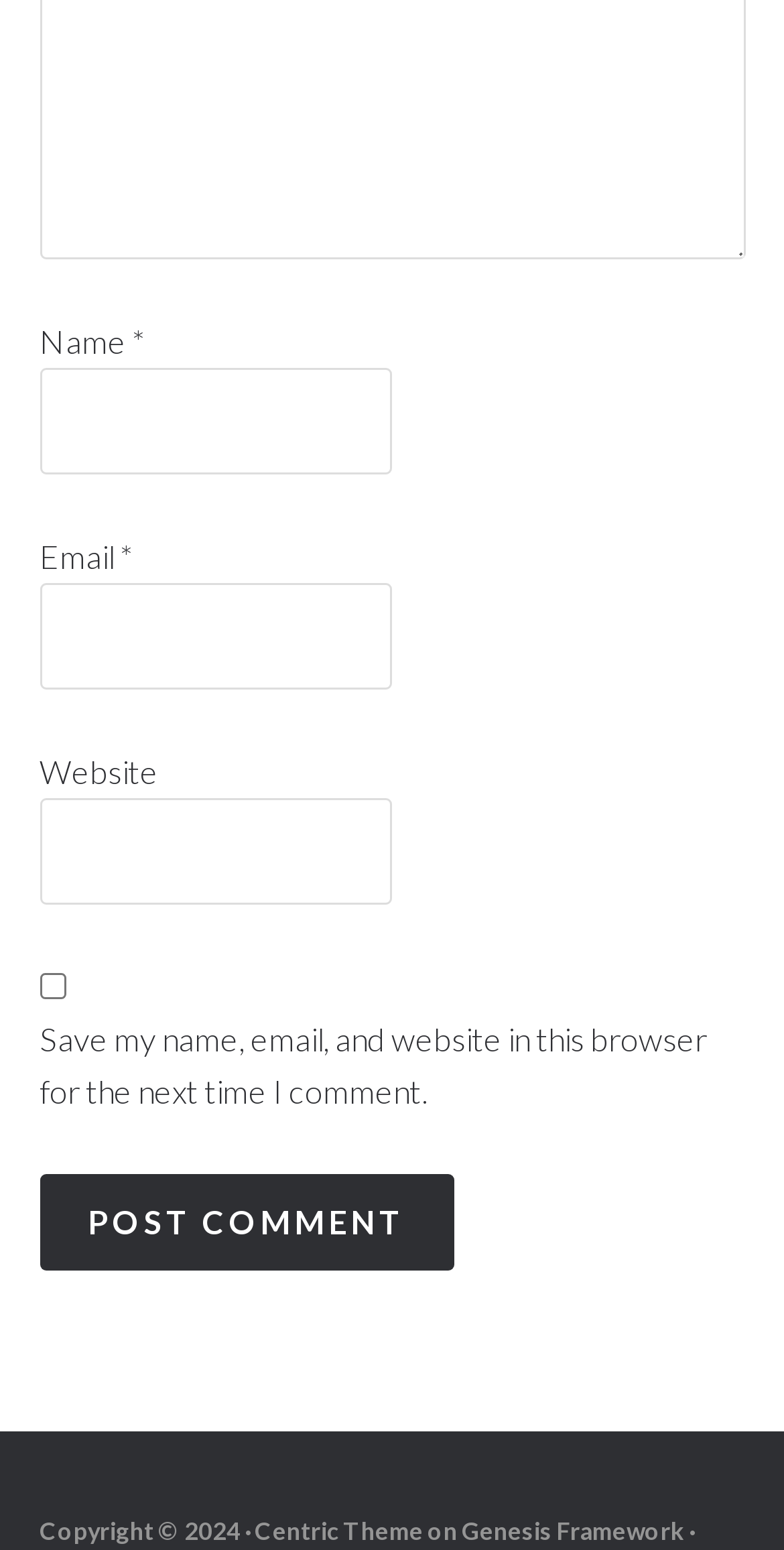Is the email input field required?
Please answer the question with a detailed response using the information from the screenshot.

The email input field is required because the textbox element has a 'required' attribute set to True, indicating that the user must enter an email address to submit the form.